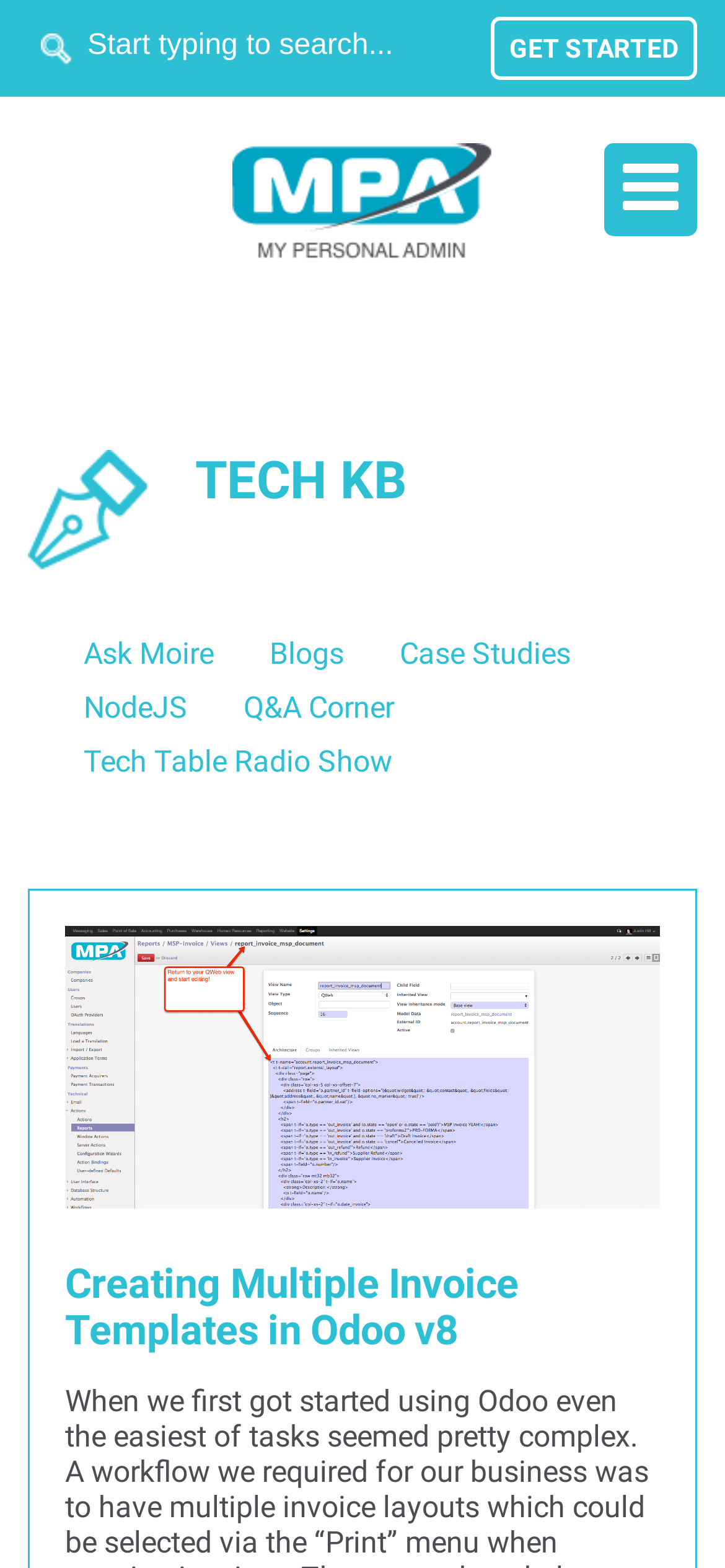Refer to the image and provide a thorough answer to this question:
How many elements are there in the top navigation bar?

The top navigation bar has two elements: a search bar and a 'GET STARTED' link.